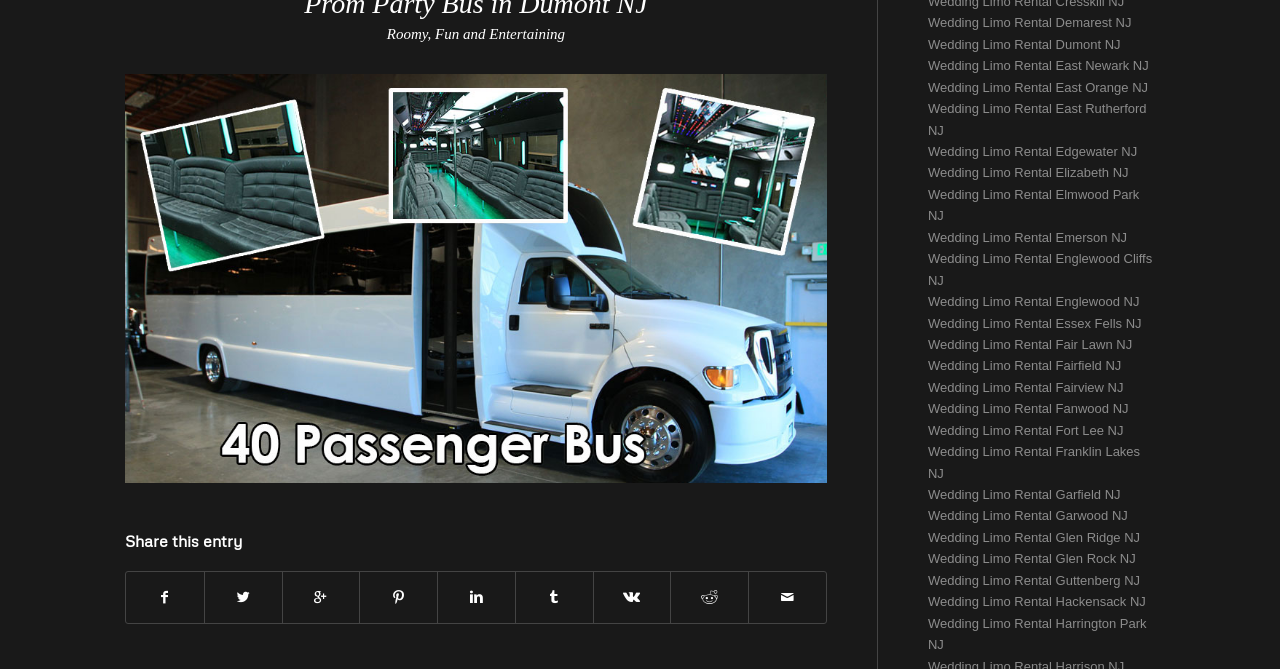Find the bounding box coordinates for the area you need to click to carry out the instruction: "Check Wedding Limo Rental Hackensack NJ". The coordinates should be four float numbers between 0 and 1, indicated as [left, top, right, bottom].

[0.725, 0.888, 0.895, 0.911]